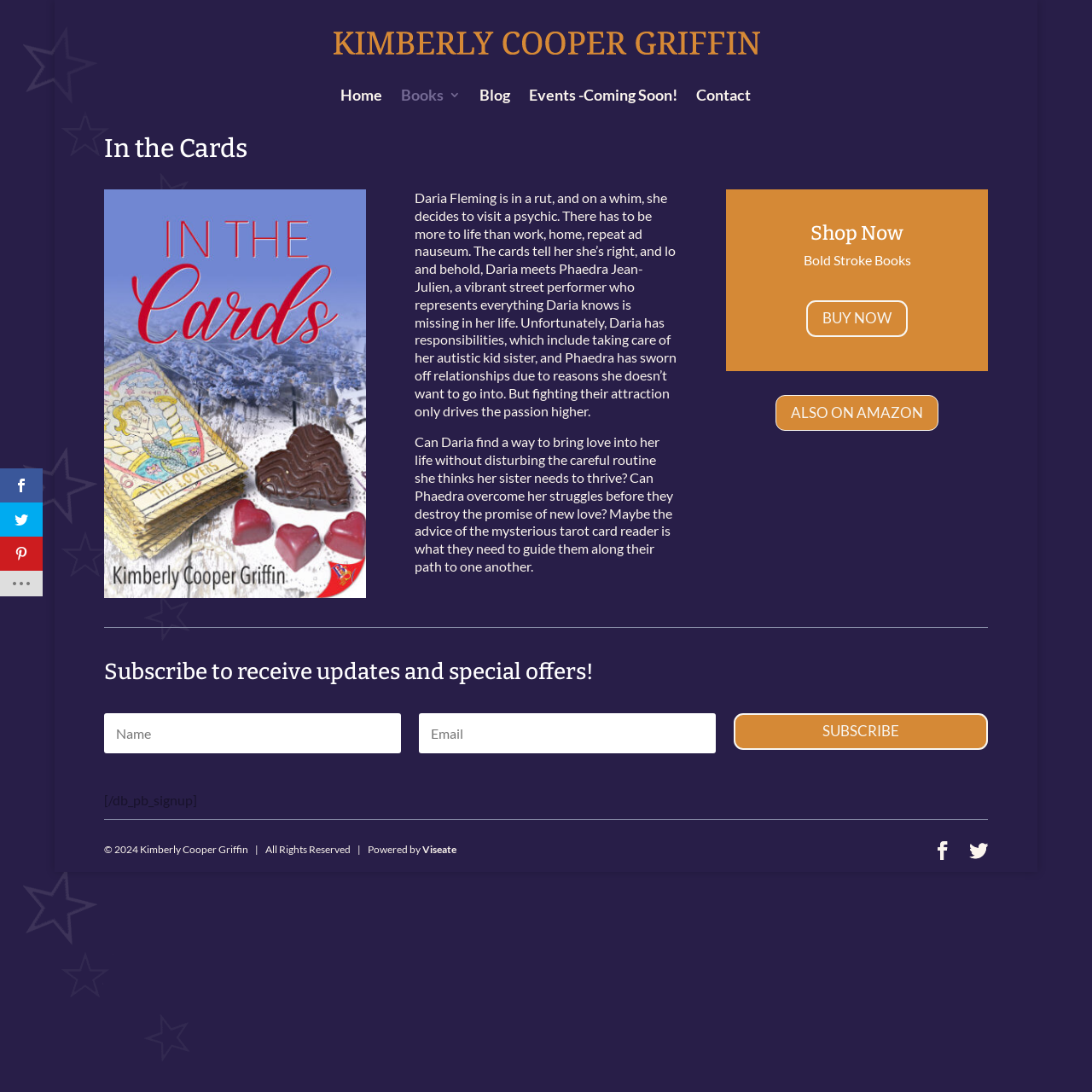What is the theme of the book?
Relying on the image, give a concise answer in one word or a brief phrase.

Romance